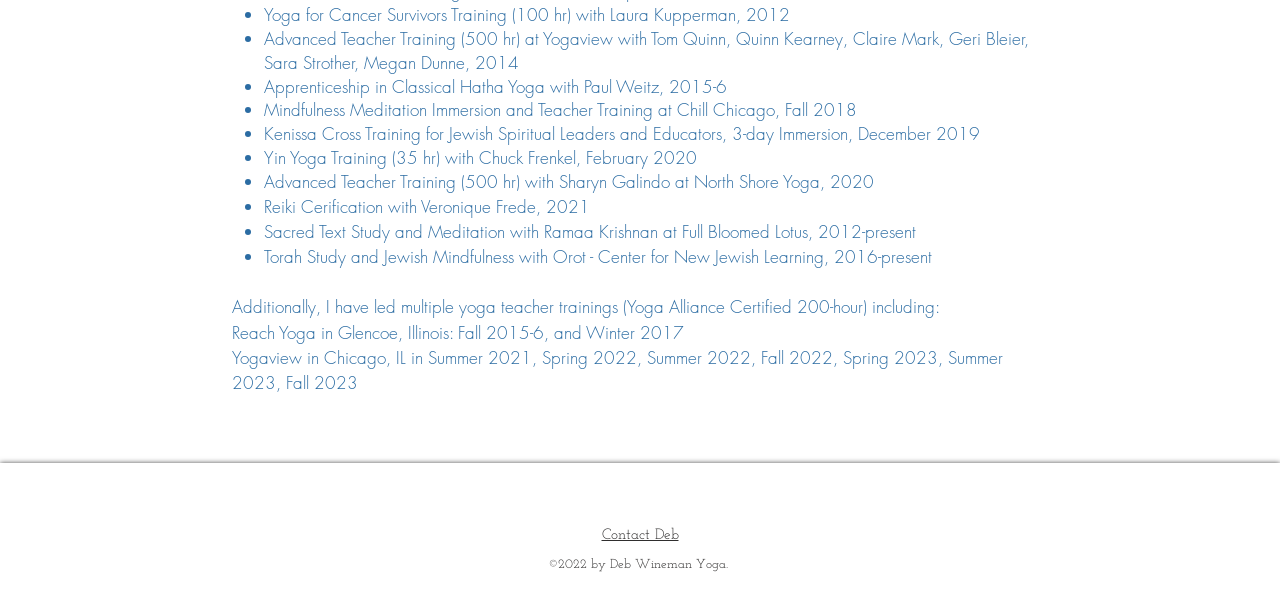What is the profession of the person described on this webpage?
Based on the screenshot, provide your answer in one word or phrase.

Yoga teacher